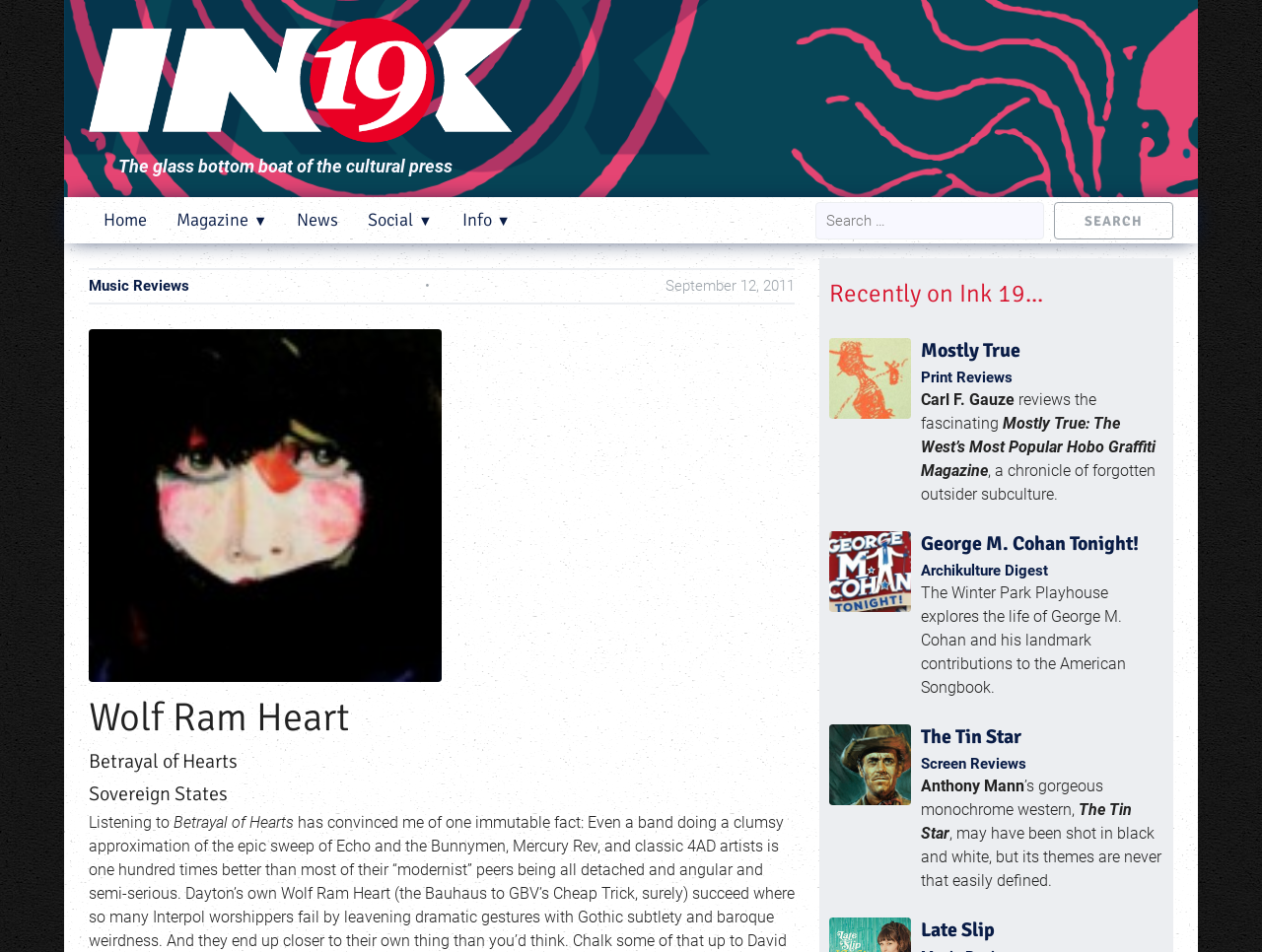Show me the bounding box coordinates of the clickable region to achieve the task as per the instruction: "Click on the 'Home' link".

[0.082, 0.217, 0.116, 0.245]